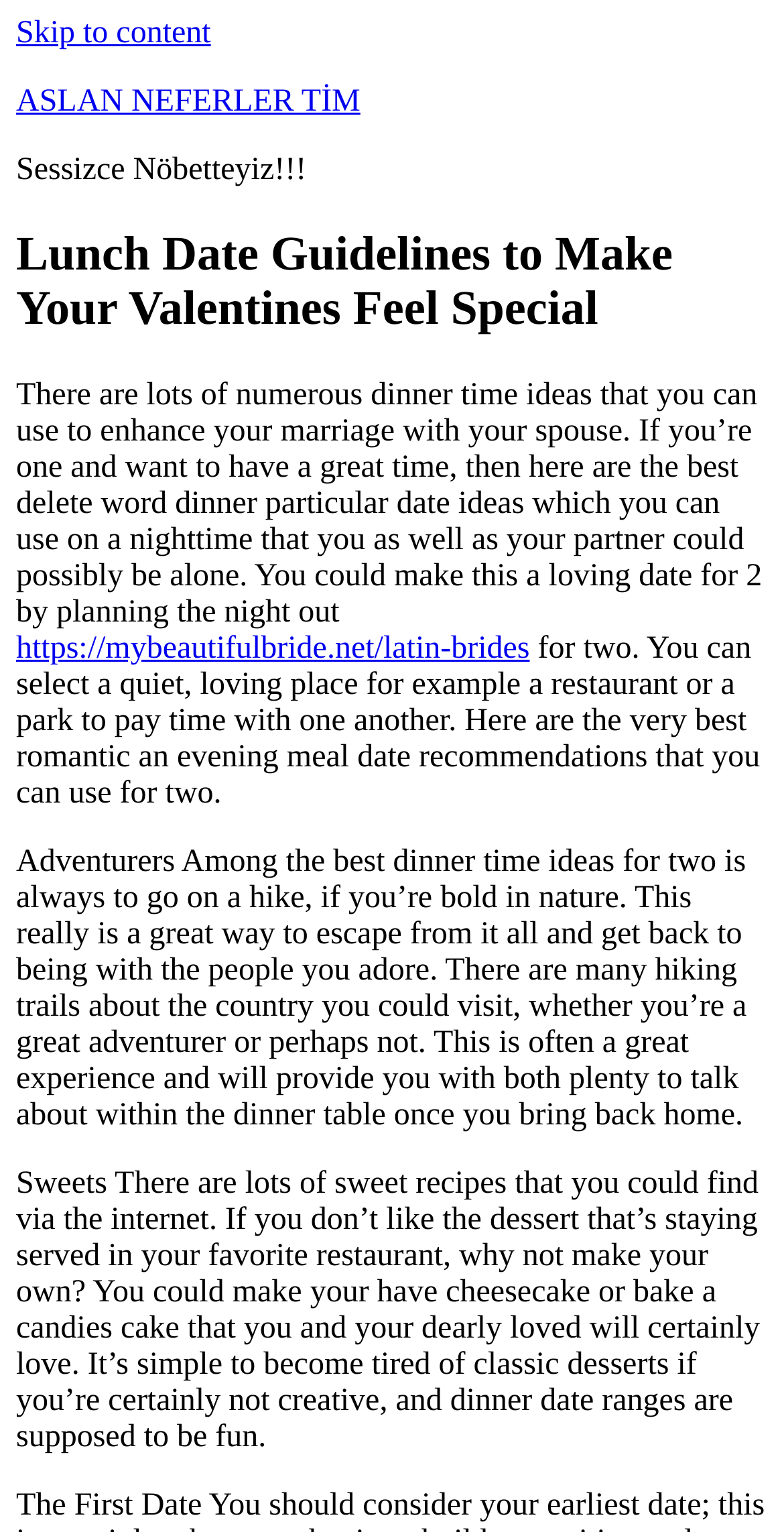Identify the bounding box coordinates for the UI element described as follows: "Neolithic". Ensure the coordinates are four float numbers between 0 and 1, formatted as [left, top, right, bottom].

None